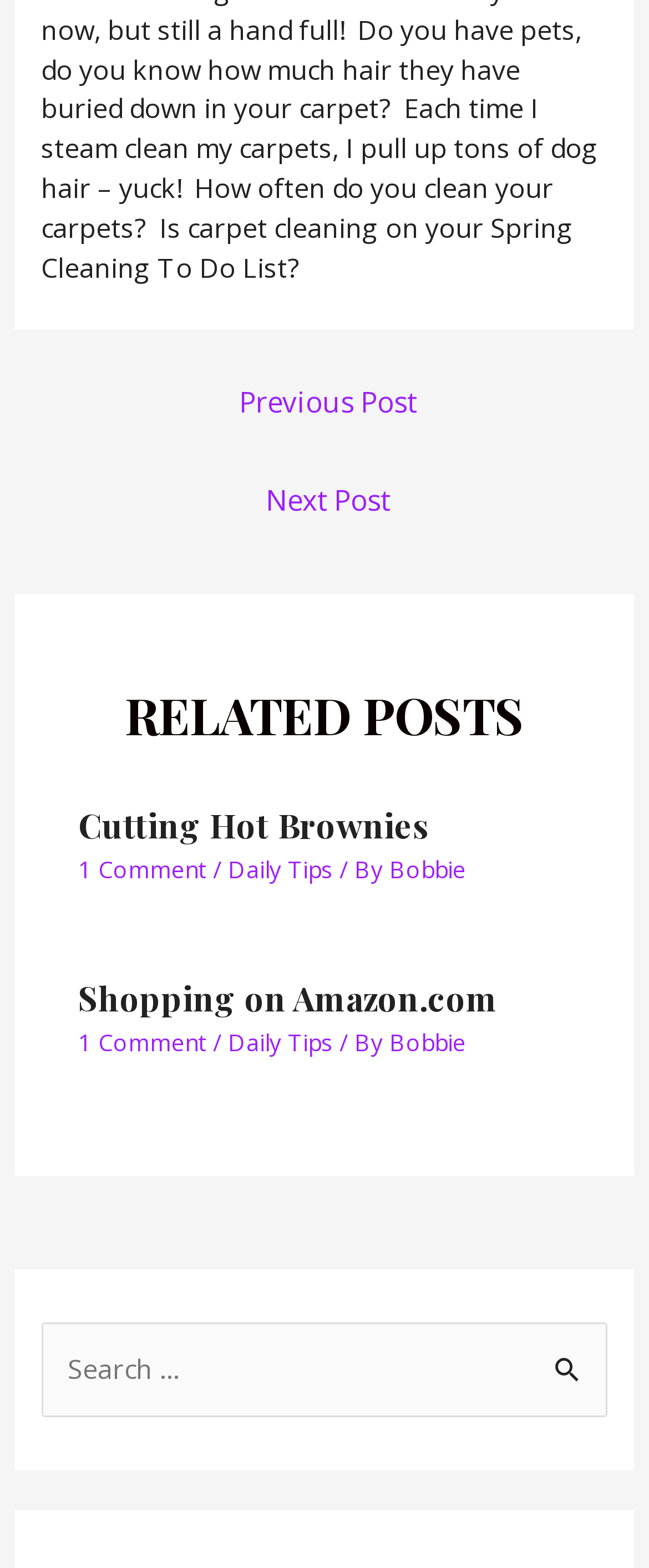Find the bounding box coordinates of the element's region that should be clicked in order to follow the given instruction: "Click on 'Previous Post'". The coordinates should consist of four float numbers between 0 and 1, i.e., [left, top, right, bottom].

[0.027, 0.237, 0.983, 0.279]